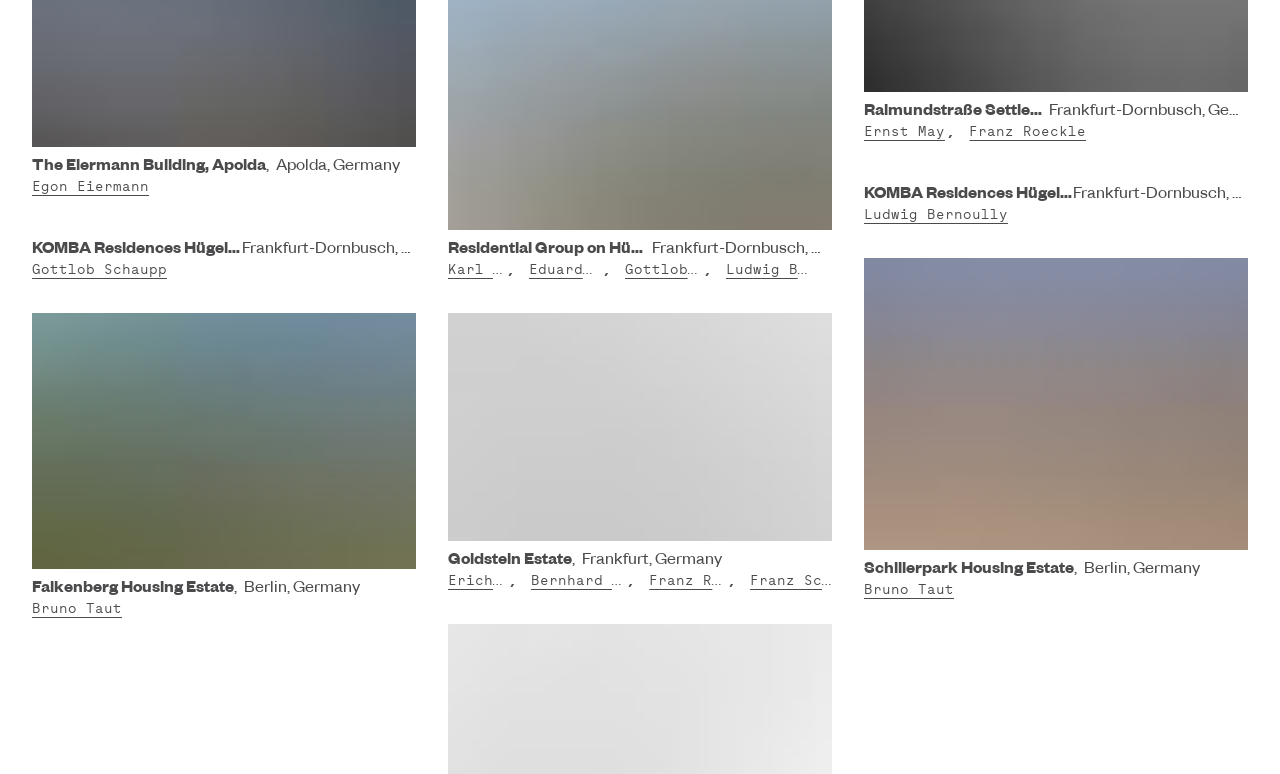What is the name of the building in Apolda, Germany?
Please give a detailed and elaborate answer to the question based on the image.

I found the answer by looking at the first link on the webpage, which has a heading 'The Eiermann Building, Apolda,' and is located at the top-left of the page.